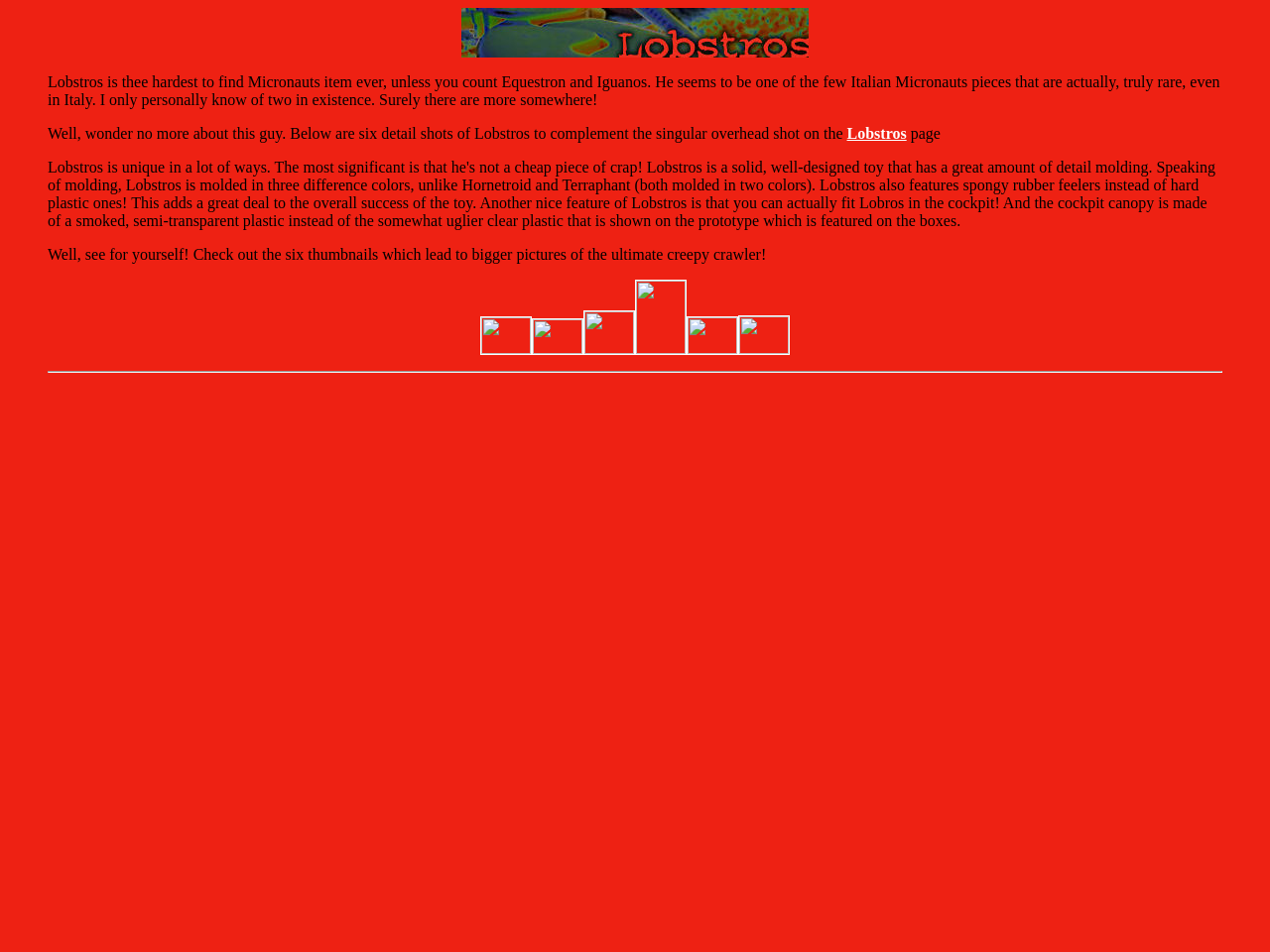How many Lobstros items are known to exist?
Using the visual information, reply with a single word or short phrase.

Two